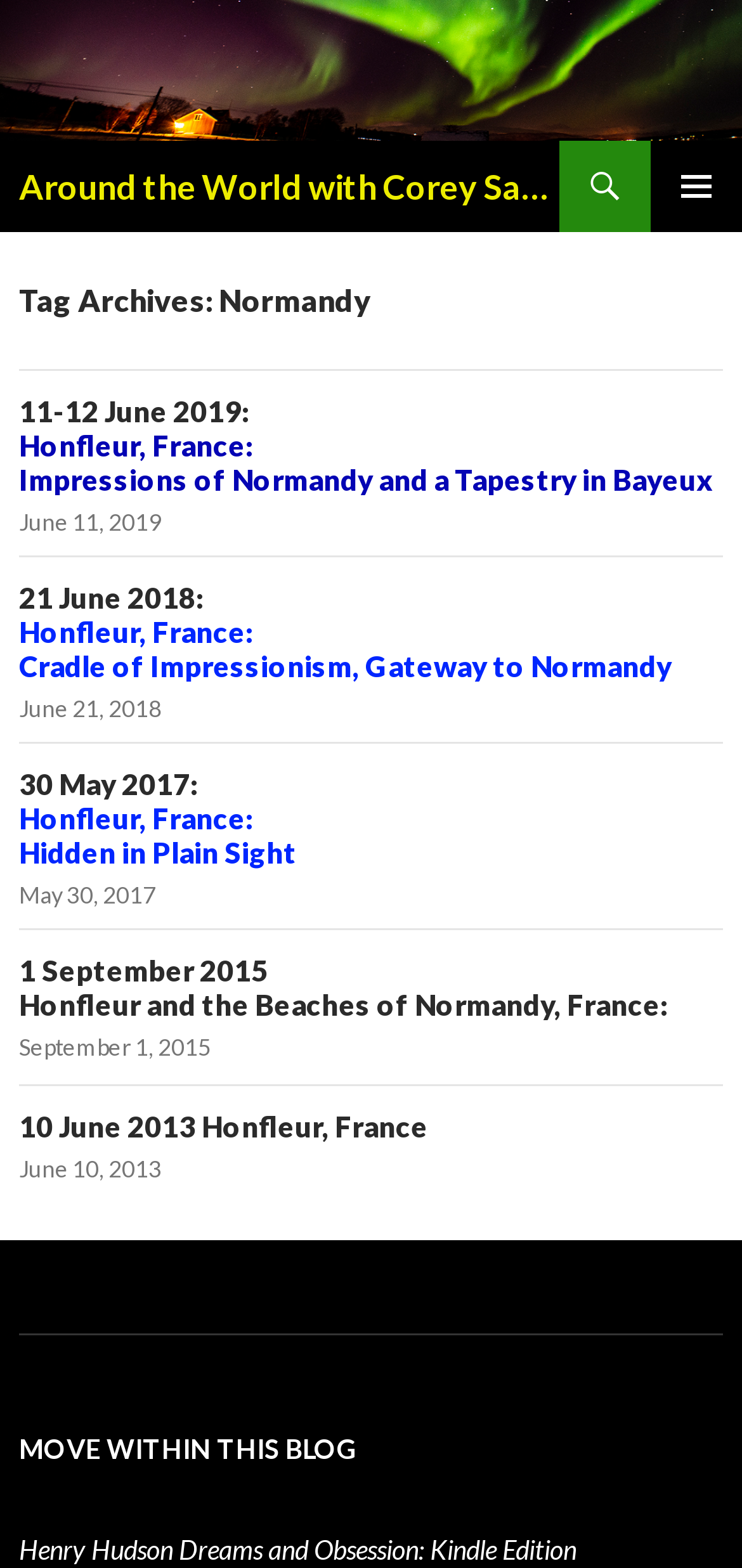Can you determine the bounding box coordinates of the area that needs to be clicked to fulfill the following instruction: "Read about Honfleur, France: Impressions of Normandy and a Tapestry in Bayeux"?

[0.026, 0.251, 0.962, 0.317]